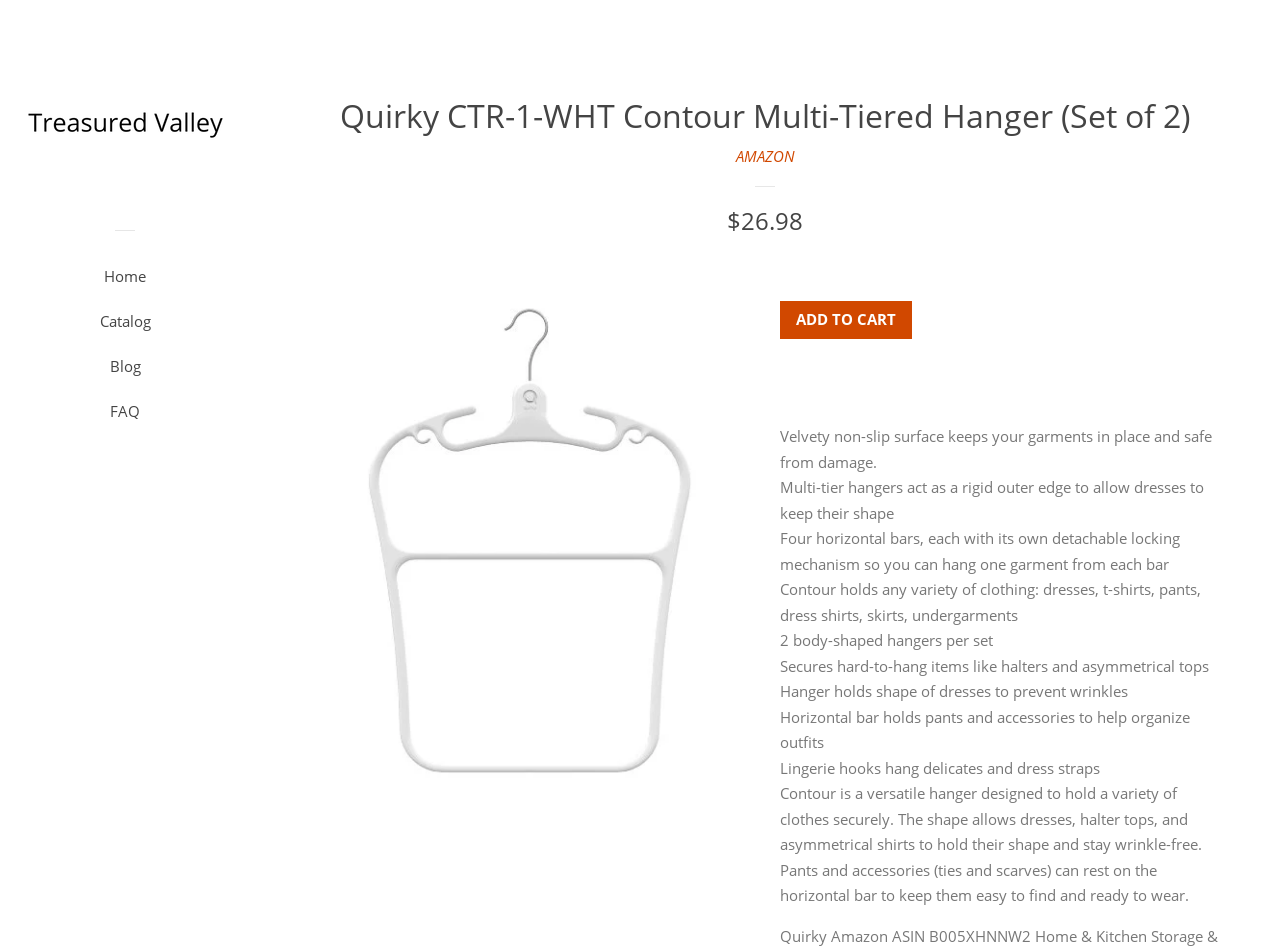Use a single word or phrase to answer the question: 
What is the benefit of using the Quirky CTR-1-WHT Contour Multi-Tiered Hanger?

Prevents wrinkles